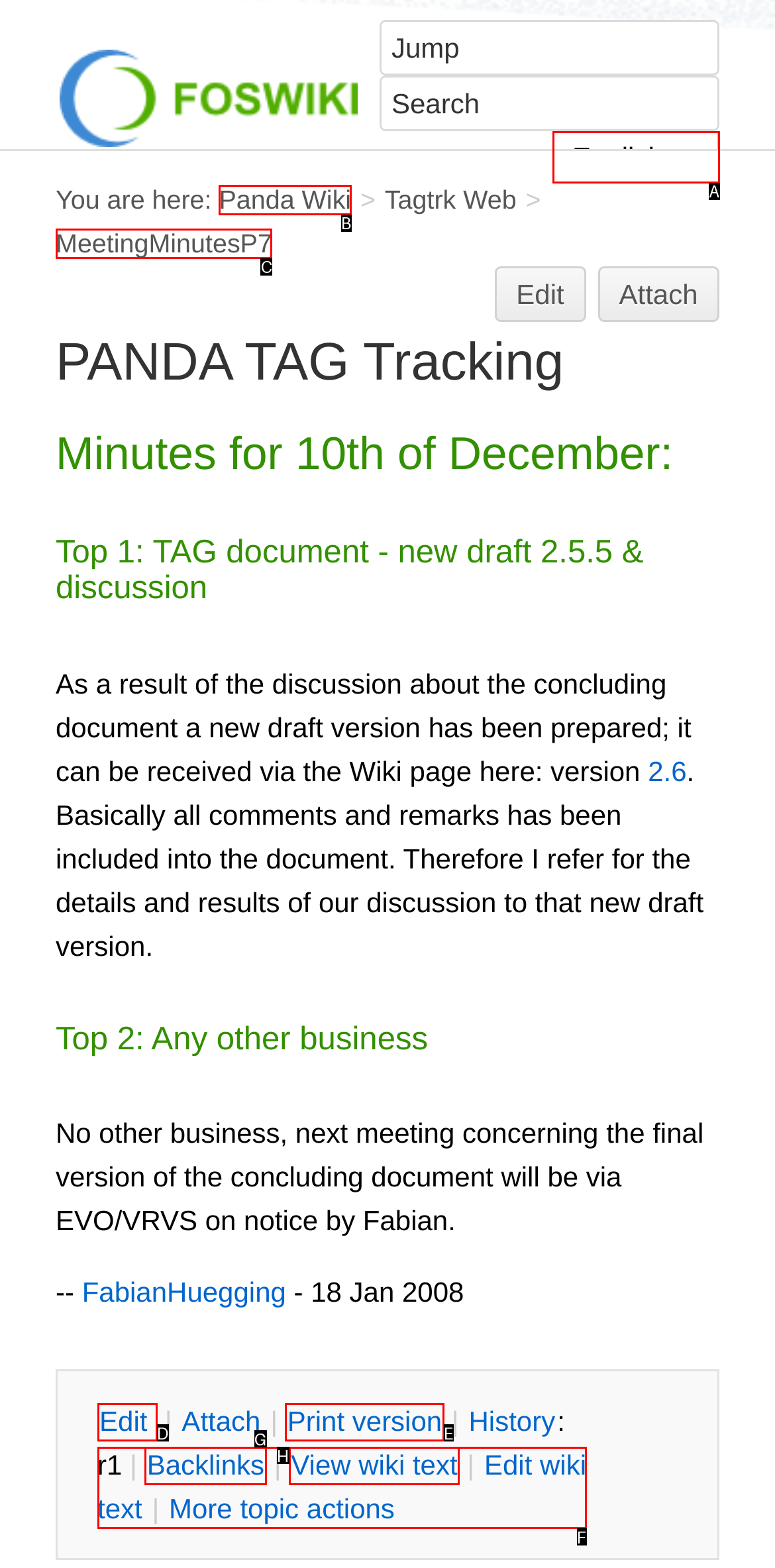Find the option that aligns with: Print version
Provide the letter of the corresponding option.

E